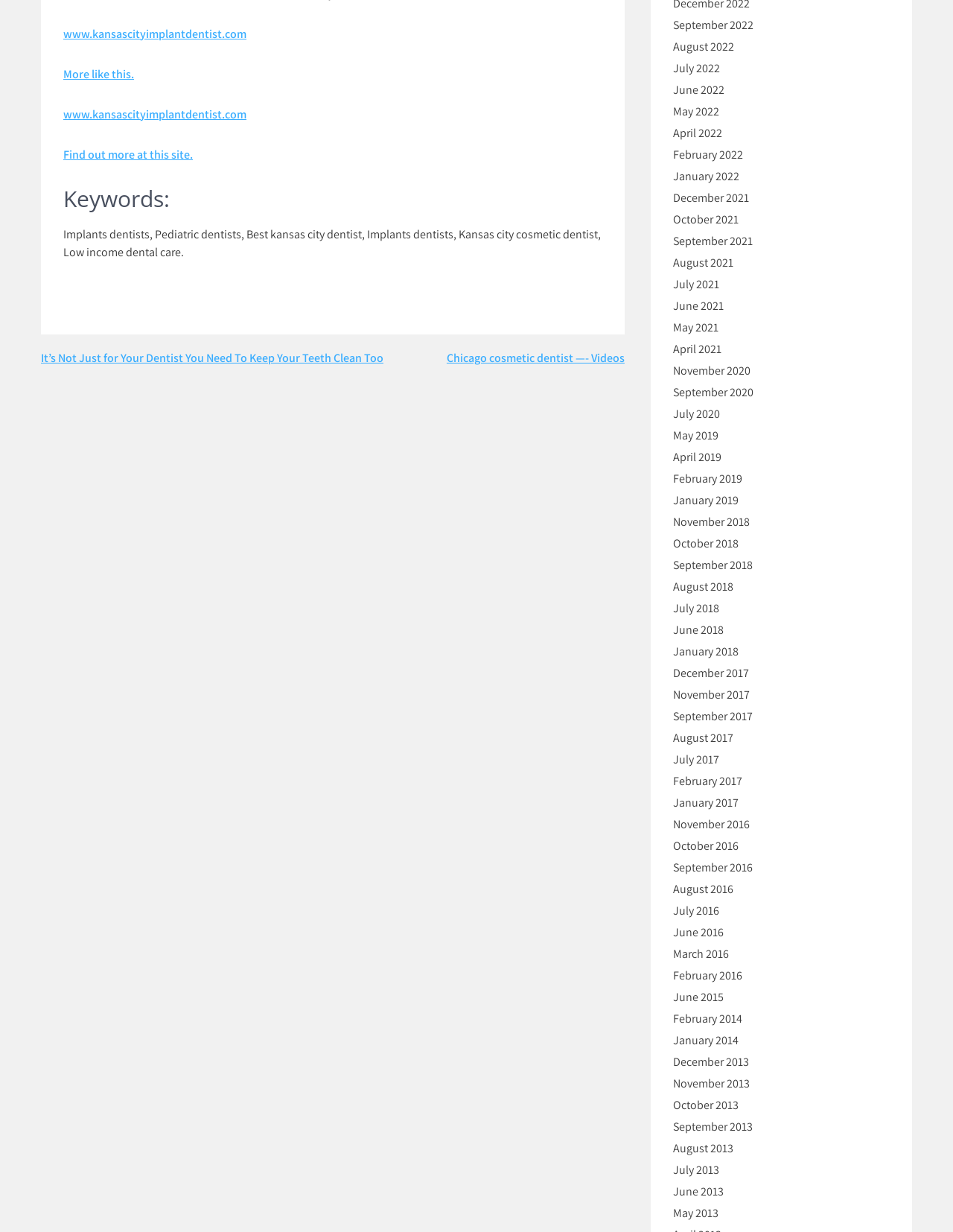Please give a succinct answer using a single word or phrase:
How many months are listed on the webpage?

36